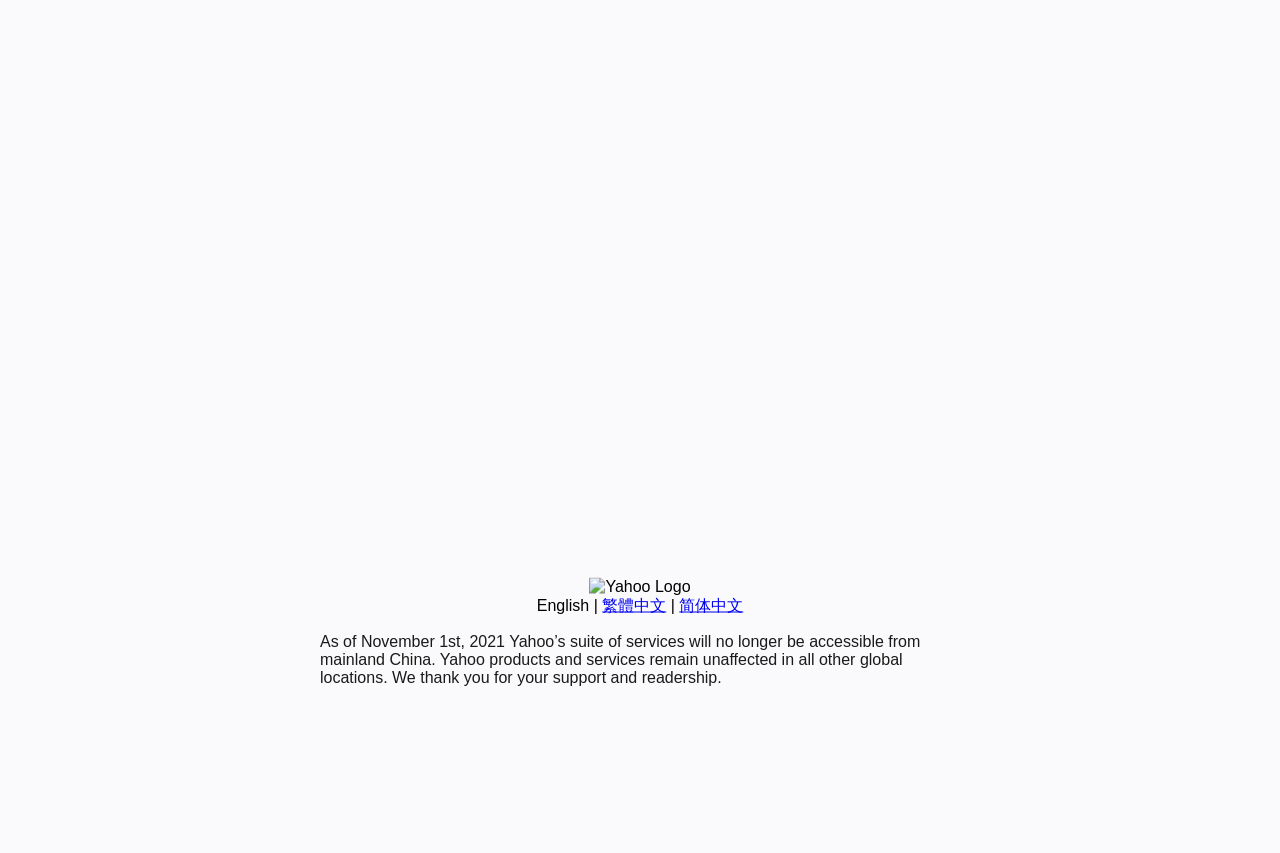Please provide the bounding box coordinates for the UI element as described: "See All". The coordinates must be four floats between 0 and 1, represented as [left, top, right, bottom].

None